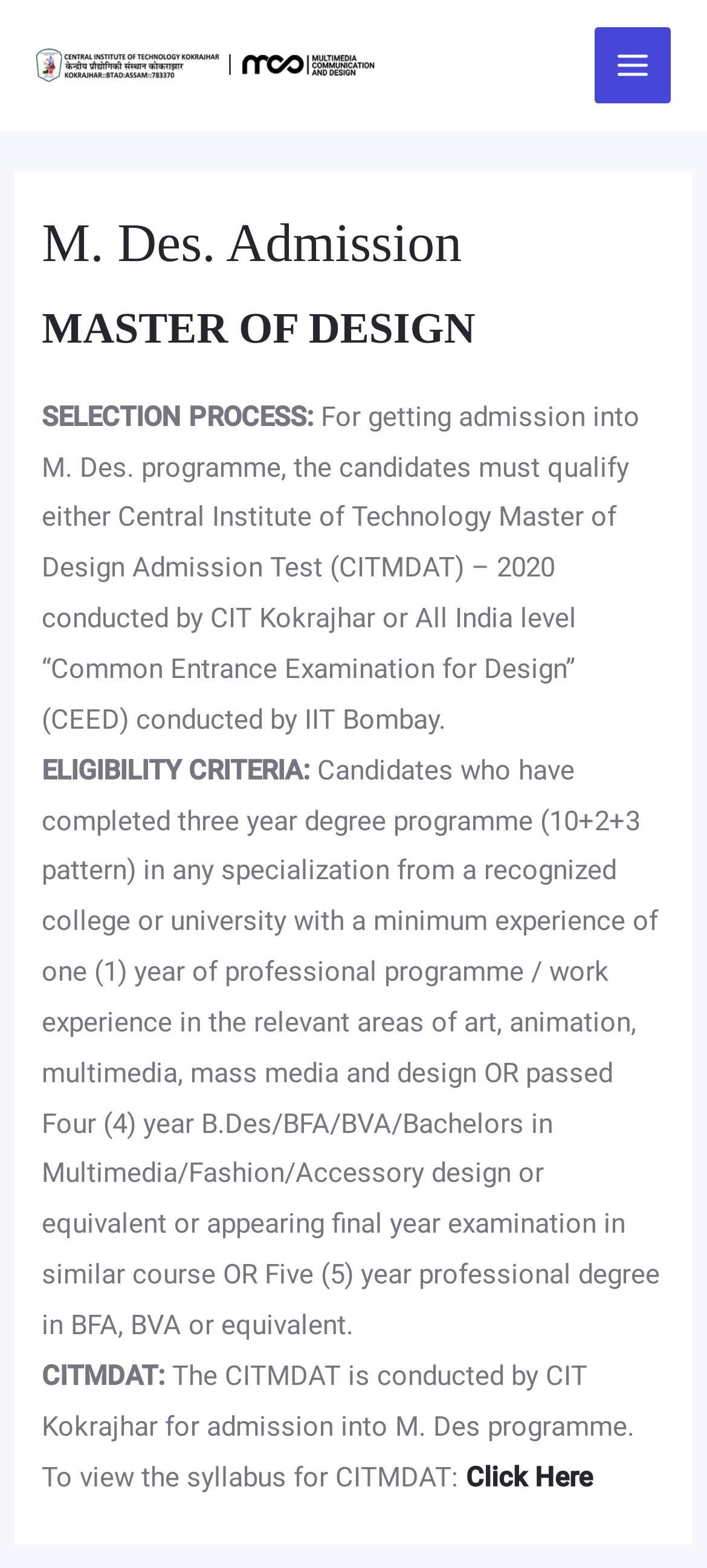Provide a brief response to the question below using one word or phrase:
What is CITMDAT?

Admission test by CIT Kokrajhar